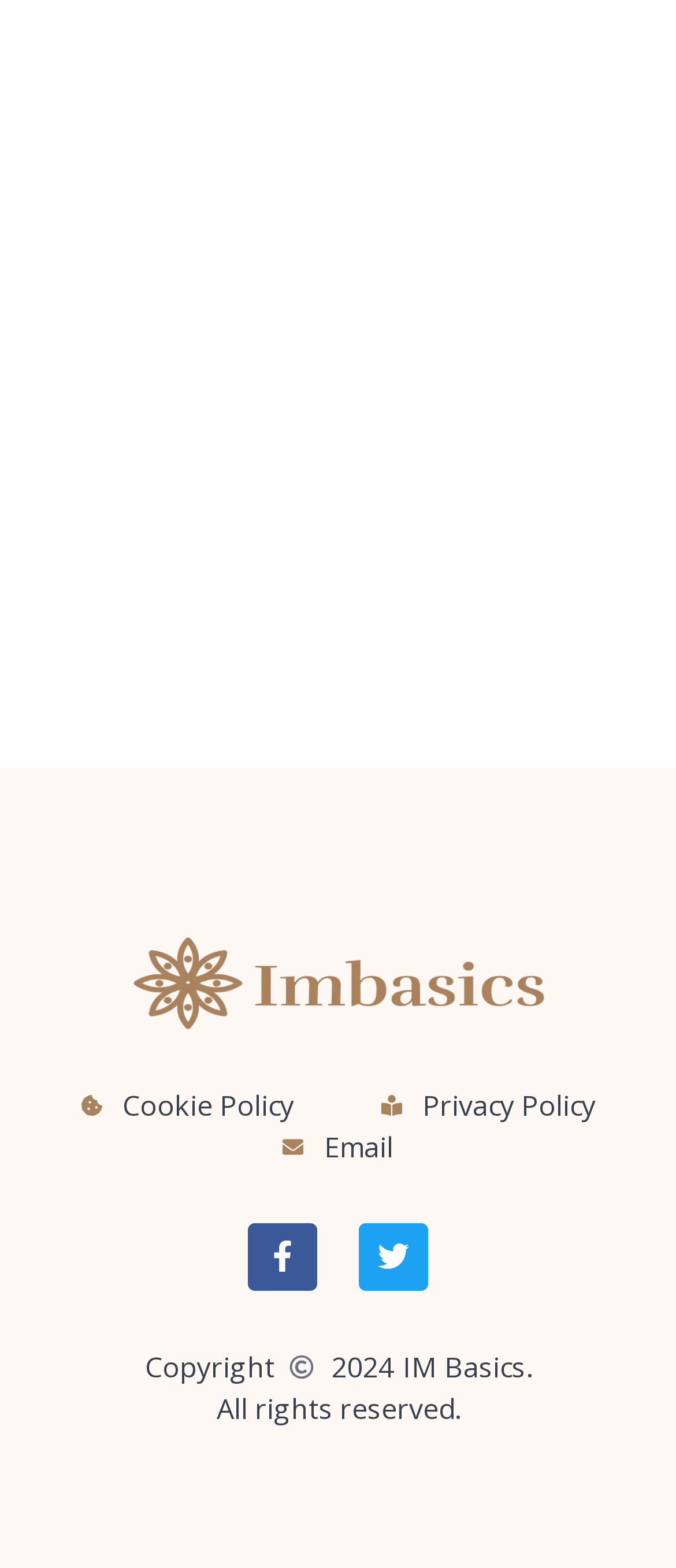Provide a single word or phrase to answer the given question: 
What is the year of copyright?

2024